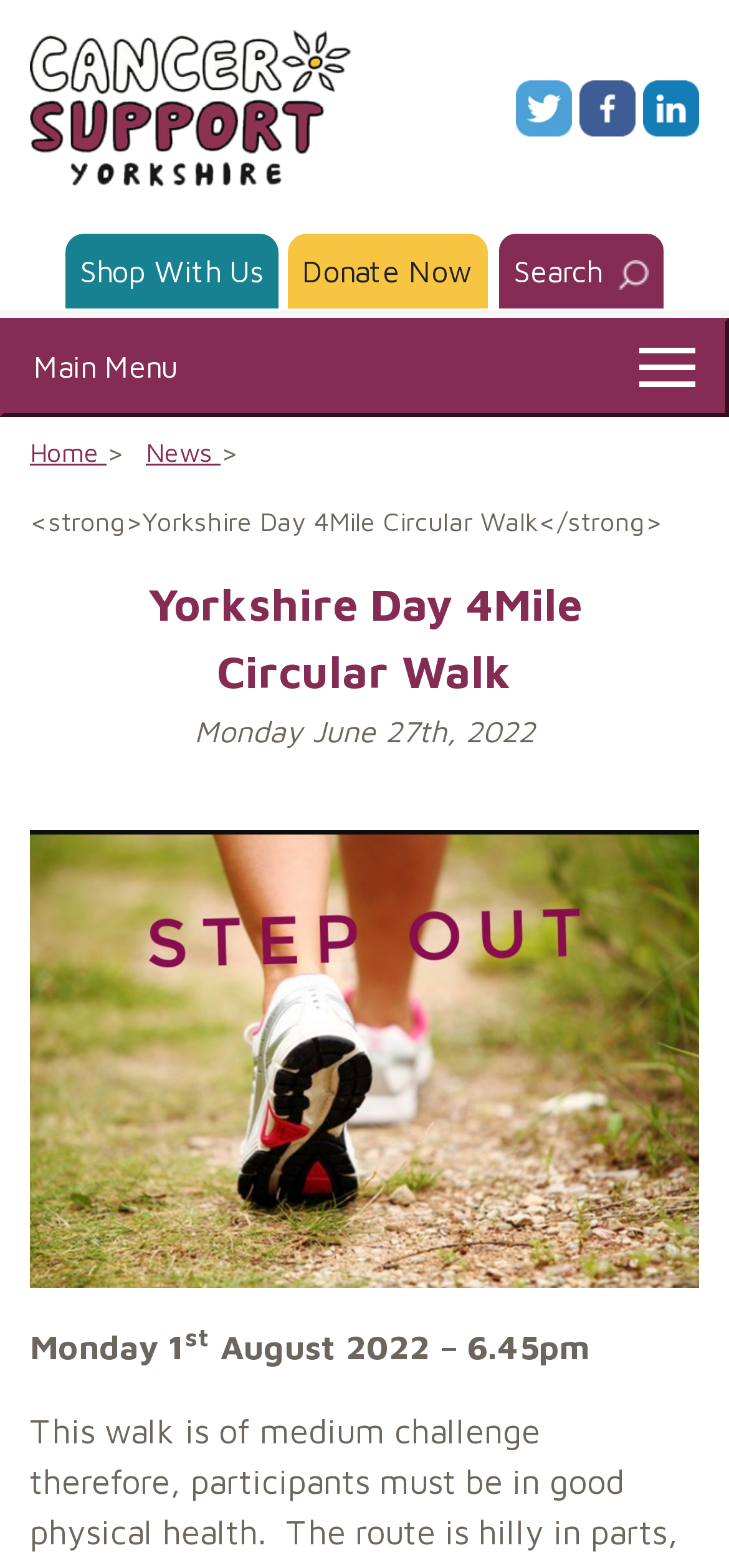What is the name of the organization?
Please answer the question with a detailed response using the information from the screenshot.

I determined the answer by looking at the logo and the link at the top left corner of the webpage, which says 'Cancer Support Yorkshire home page'.